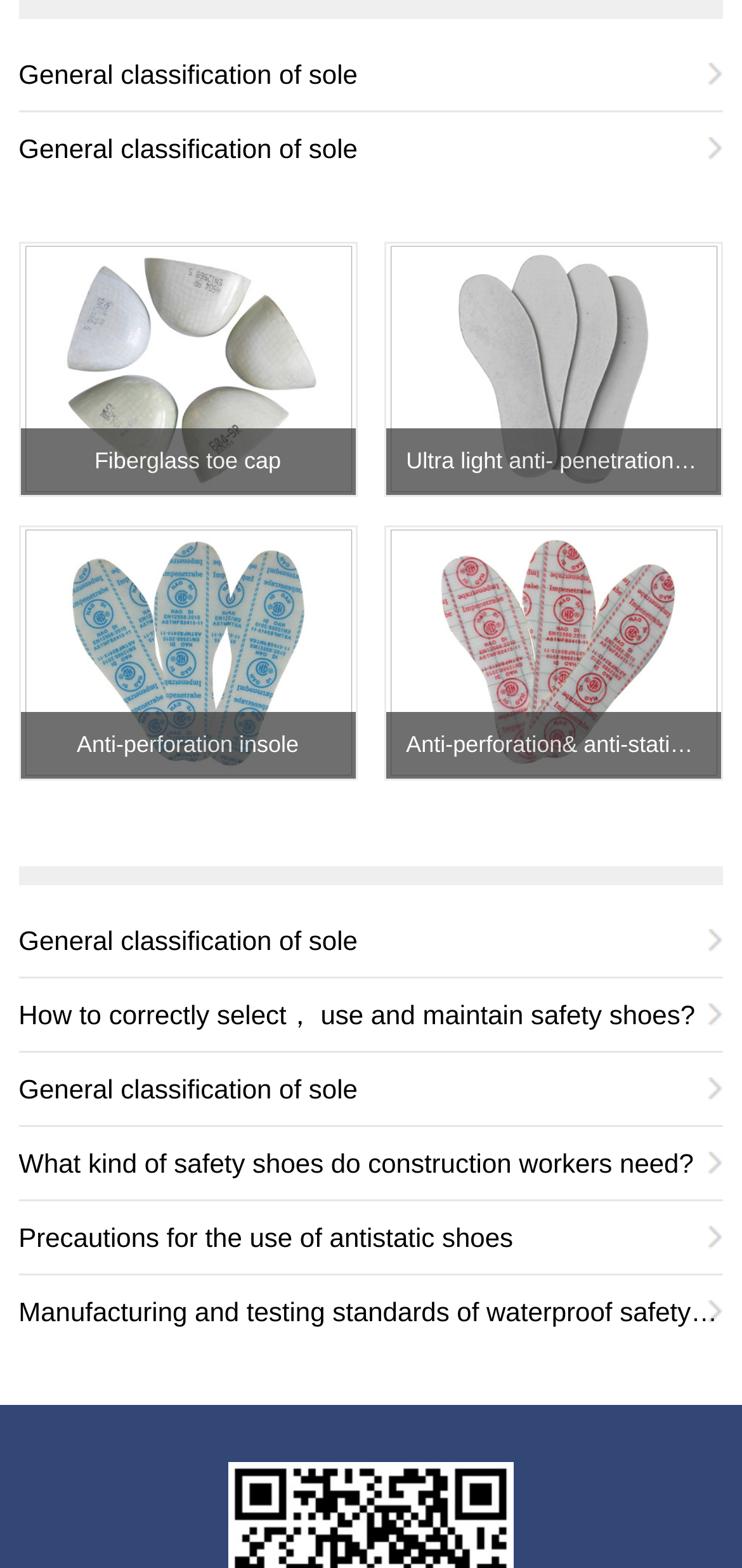What is the topic of the link 'How to correctly select， use and maintain safety shoes?'?
Craft a detailed and extensive response to the question.

This link likely provides guidance on how to properly select, use, and maintain safety shoes to ensure their effectiveness and longevity.